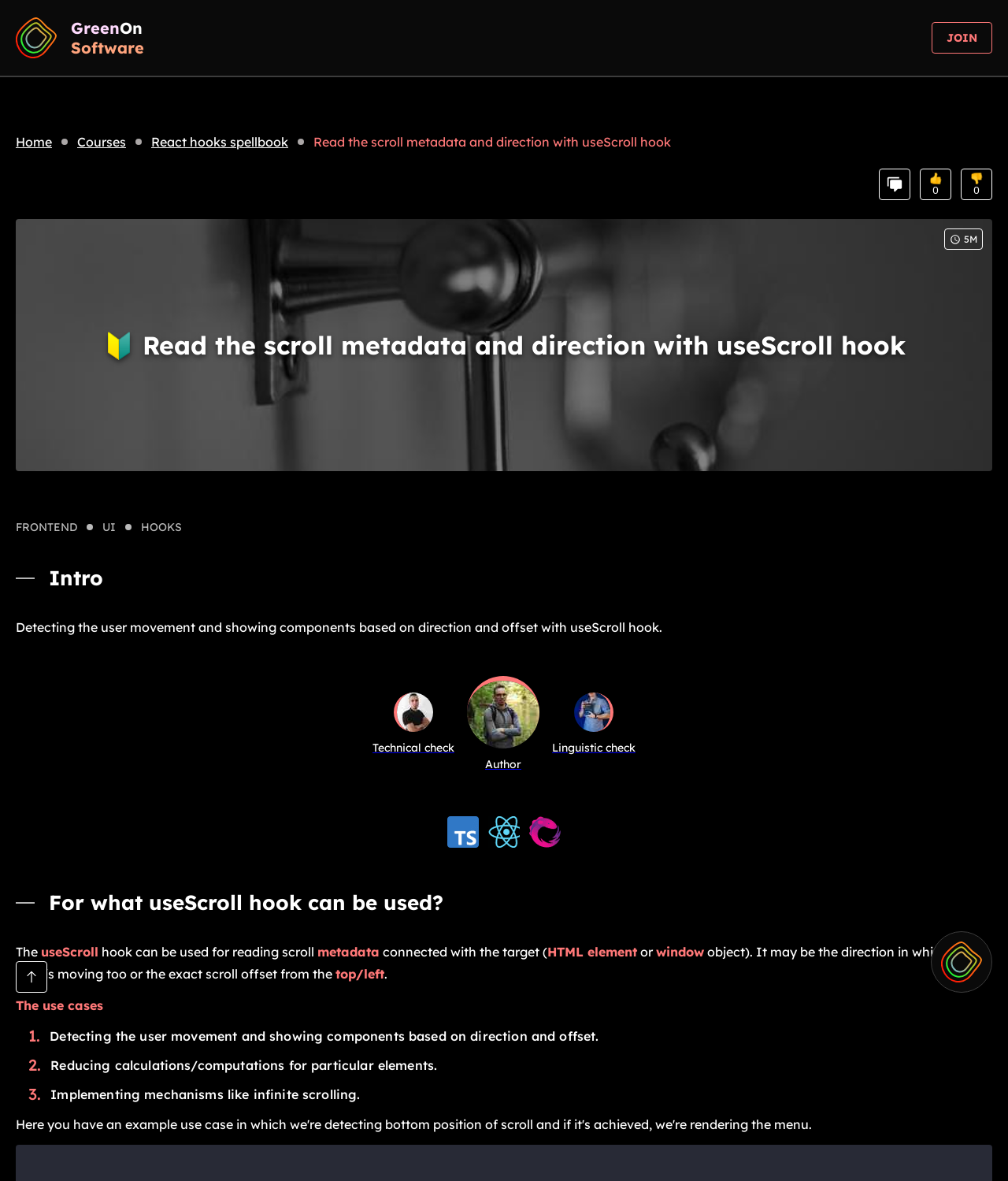Indicate the bounding box coordinates of the element that must be clicked to execute the instruction: "Click the 'Comments' button". The coordinates should be given as four float numbers between 0 and 1, i.e., [left, top, right, bottom].

[0.872, 0.143, 0.903, 0.169]